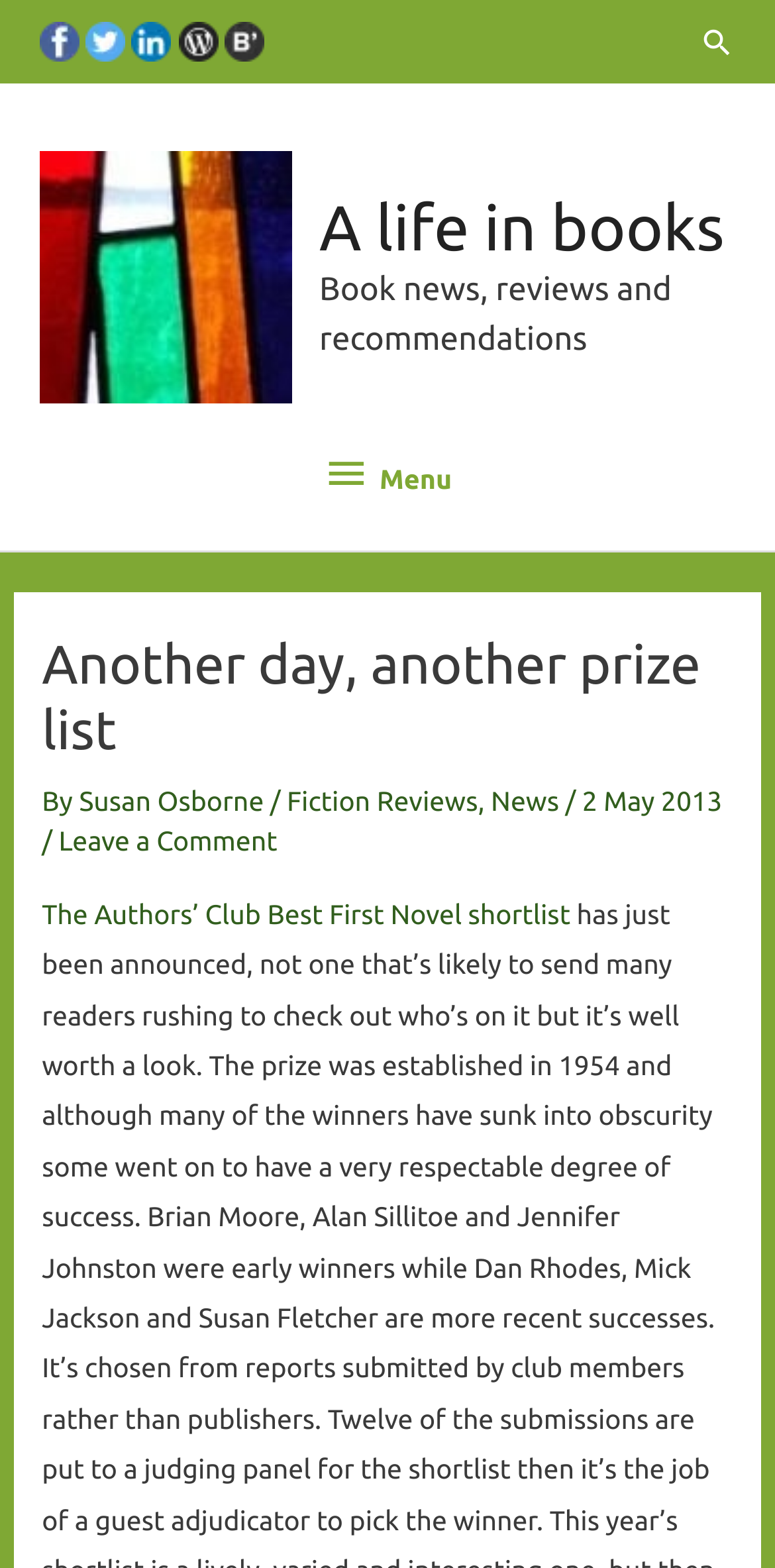Please find the bounding box coordinates of the element that you should click to achieve the following instruction: "Read book news and reviews". The coordinates should be presented as four float numbers between 0 and 1: [left, top, right, bottom].

[0.412, 0.123, 0.935, 0.169]